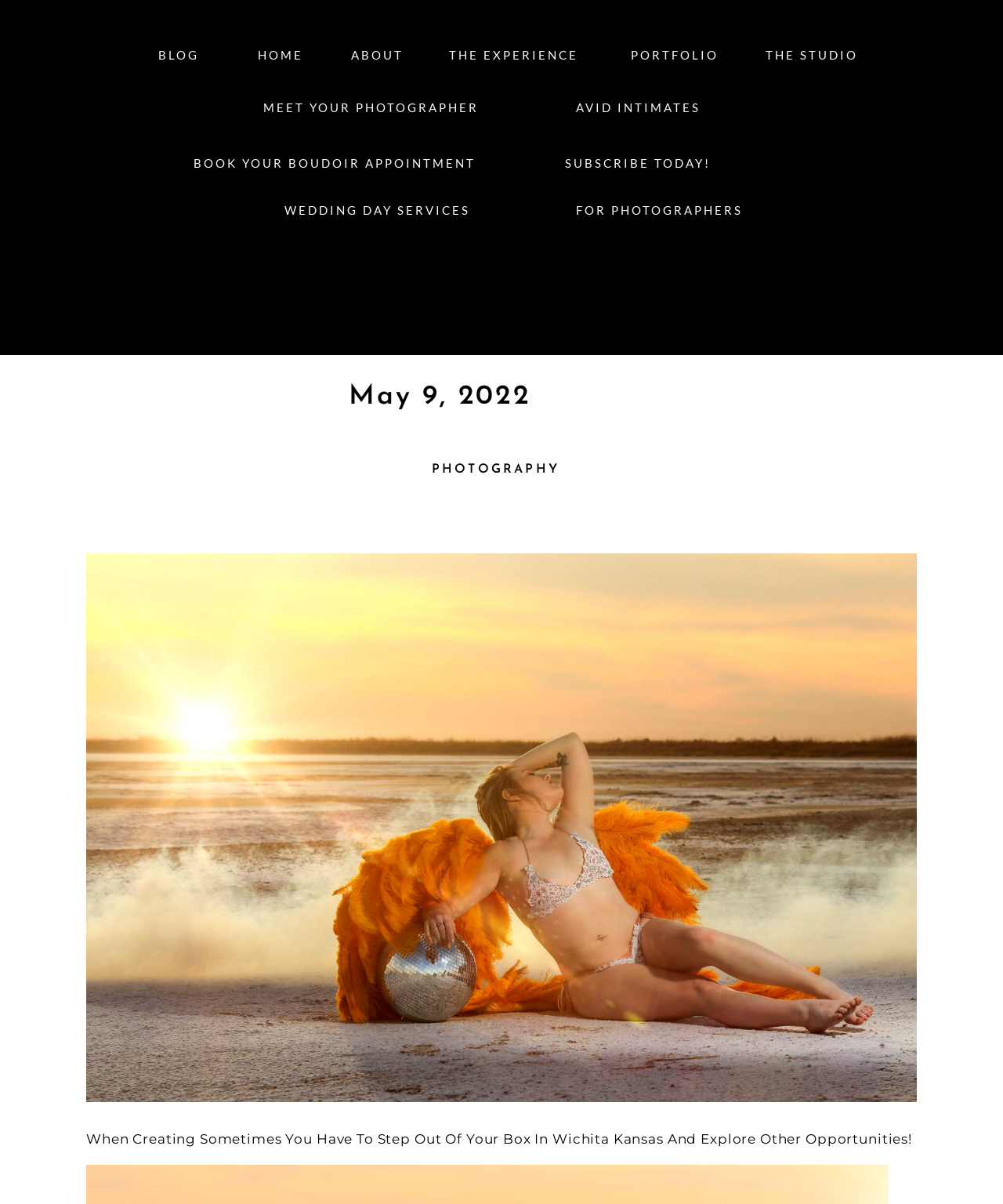Specify the bounding box coordinates of the area to click in order to execute this command: 'Click on THE EXPERIENCE'. The coordinates should consist of four float numbers ranging from 0 to 1, and should be formatted as [left, top, right, bottom].

[0.438, 0.037, 0.586, 0.049]